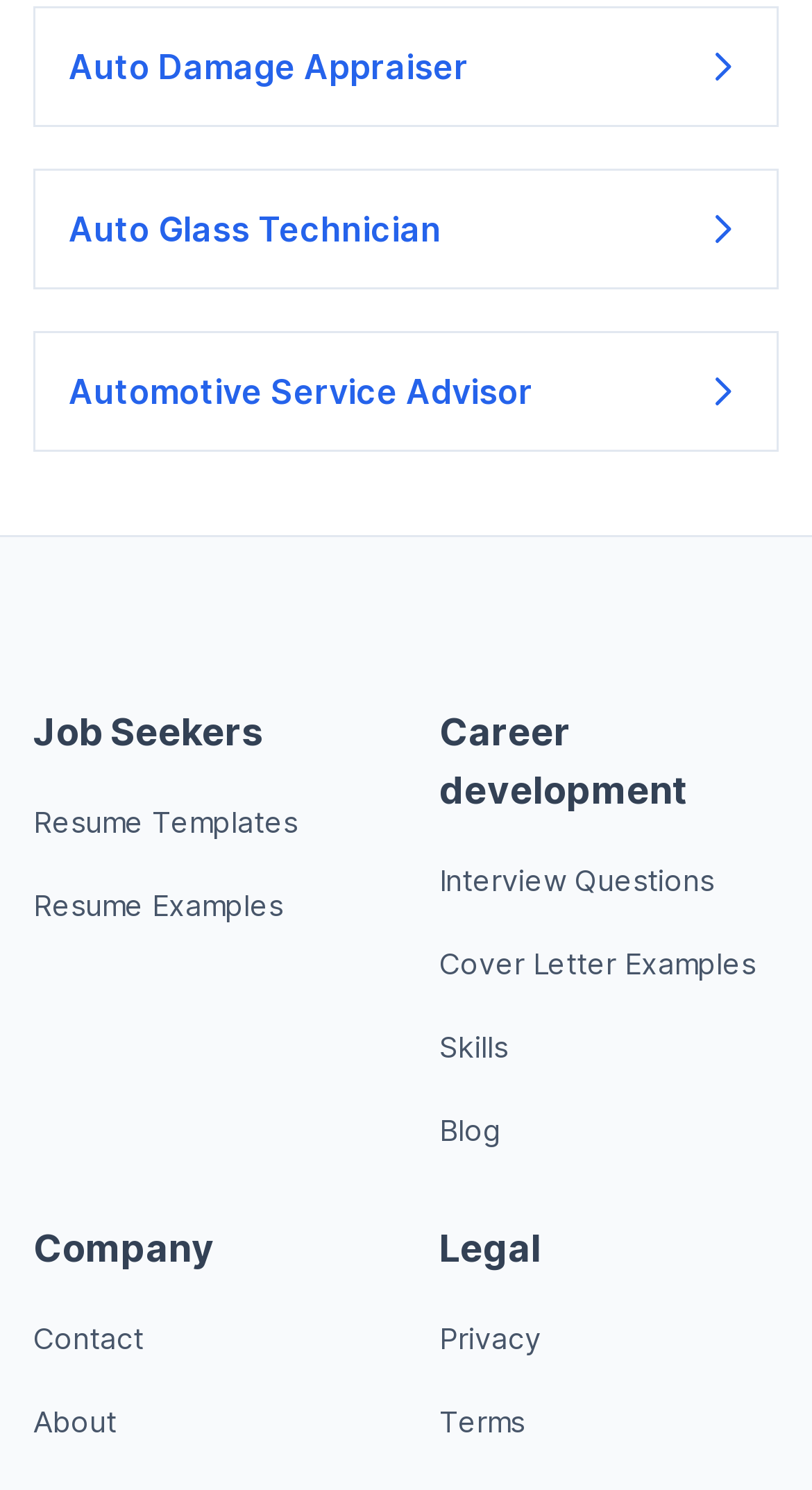Utilize the details in the image to thoroughly answer the following question: What is the second item under Job Seekers?

Under the 'Job Seekers' section, I can see that the first item is 'Resume Templates' and the second item is 'Resume Examples'.